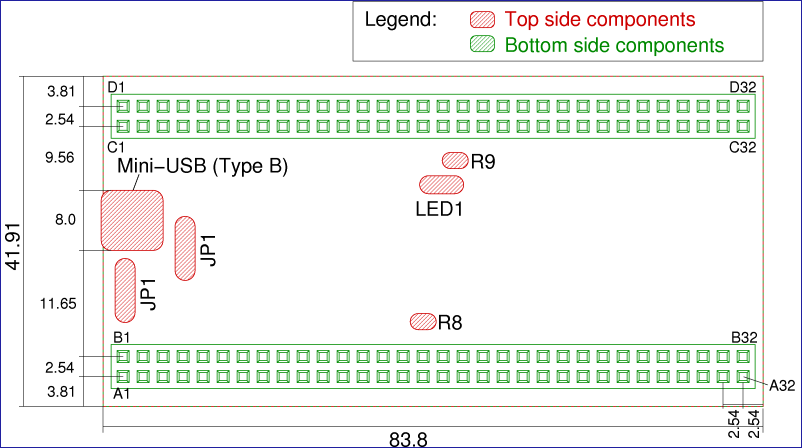Describe the scene depicted in the image with great detail.

The image is a technical drawing of the ZTEX FPGA Board, illustrating the layout and configuration of various components. It features a detailed schematic showcasing both top-side and bottom-side elements, with the legend differentiating between the two: components on the top are marked in red, while those on the bottom are in green. Key components include the Mini-USB (Type B) connection, jumpers JP1, and various resistors labeled as R8 and R9, along with an LED indicator positioned on the board. The drawing provides precise measurements for the placement of each part, indicating a well-organized design intended for effective functionality and interfacing. This visual aid is essential for understanding the assembly and operational aspects of the FPGA Board.